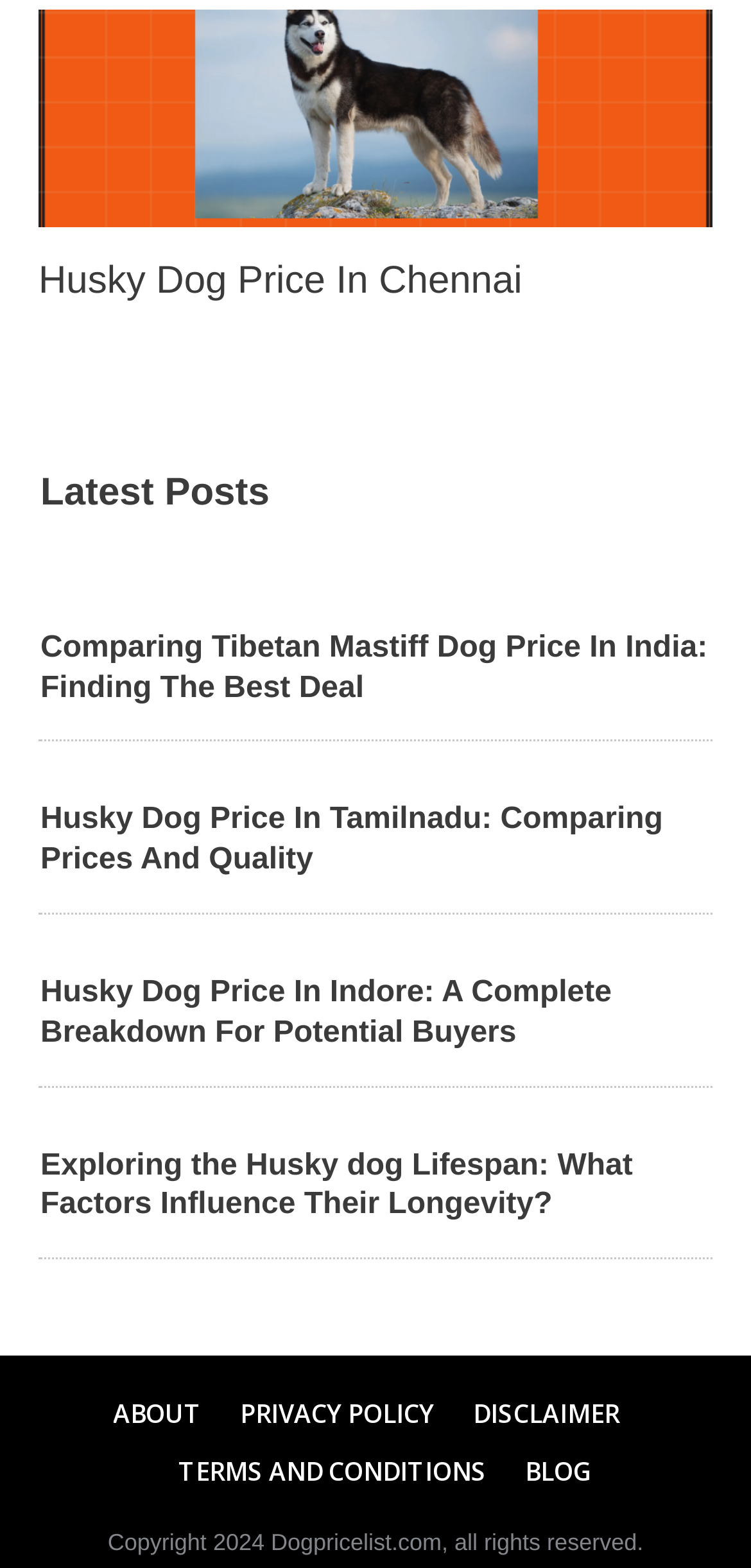Please identify the bounding box coordinates of the element's region that I should click in order to complete the following instruction: "Click on the link to learn about Husky Dog Price In Chennai". The bounding box coordinates consist of four float numbers between 0 and 1, i.e., [left, top, right, bottom].

[0.051, 0.166, 0.695, 0.193]